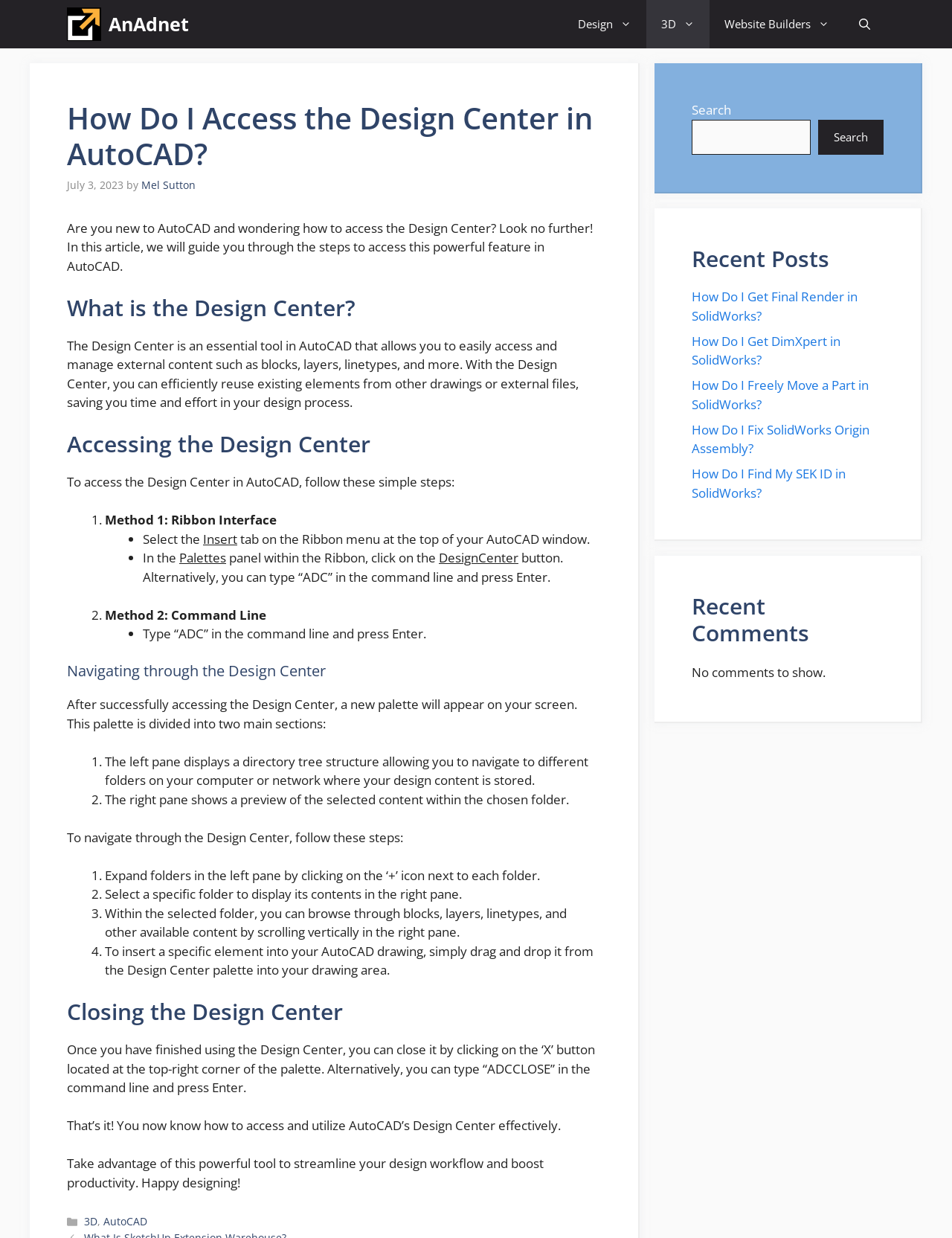How do you insert a specific element into your AutoCAD drawing from the Design Center?
Using the image provided, answer with just one word or phrase.

Drag and drop